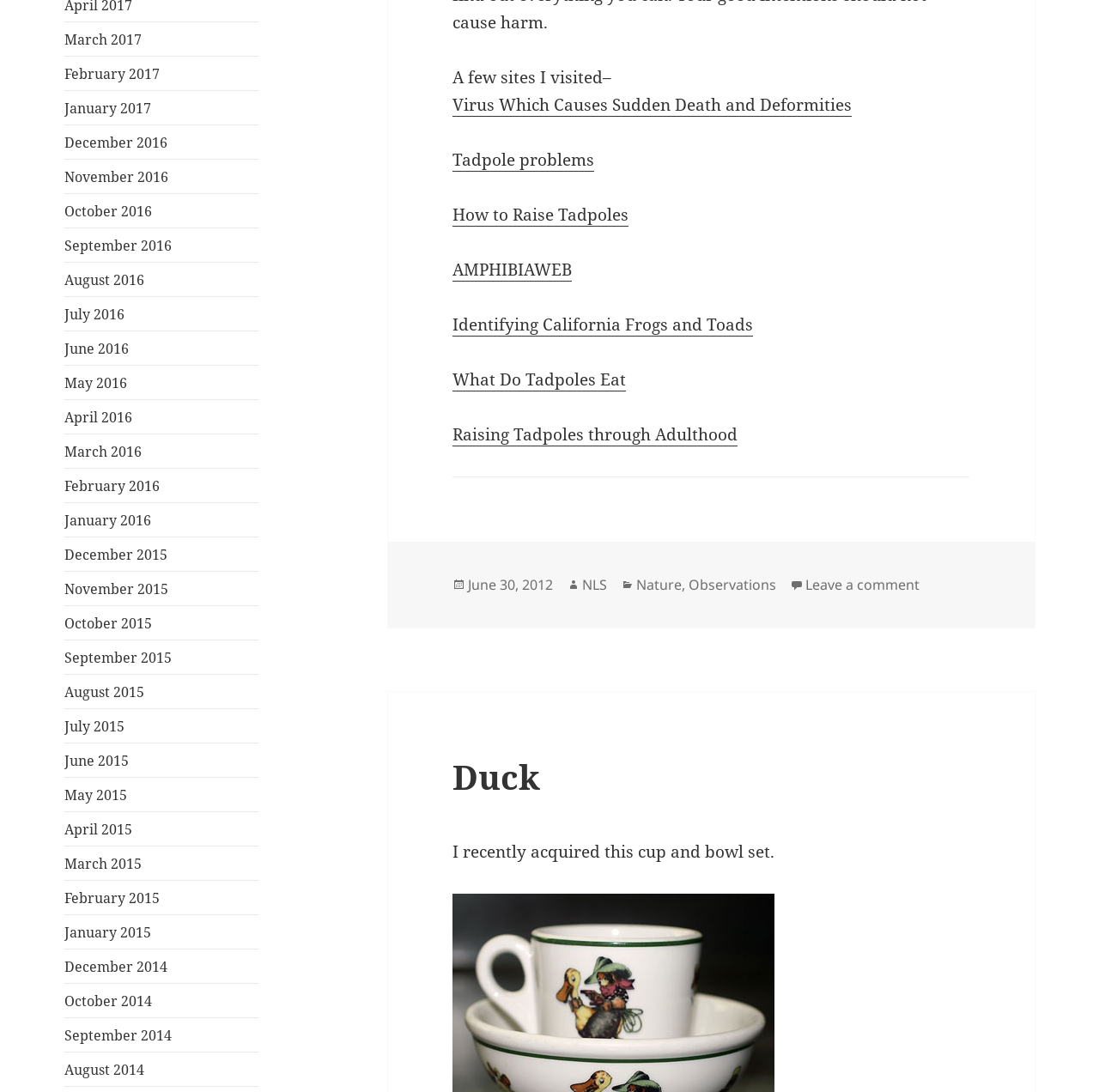Predict the bounding box coordinates of the area that should be clicked to accomplish the following instruction: "Explore 'Nature' category". The bounding box coordinates should consist of four float numbers between 0 and 1, i.e., [left, top, right, bottom].

[0.579, 0.527, 0.62, 0.545]